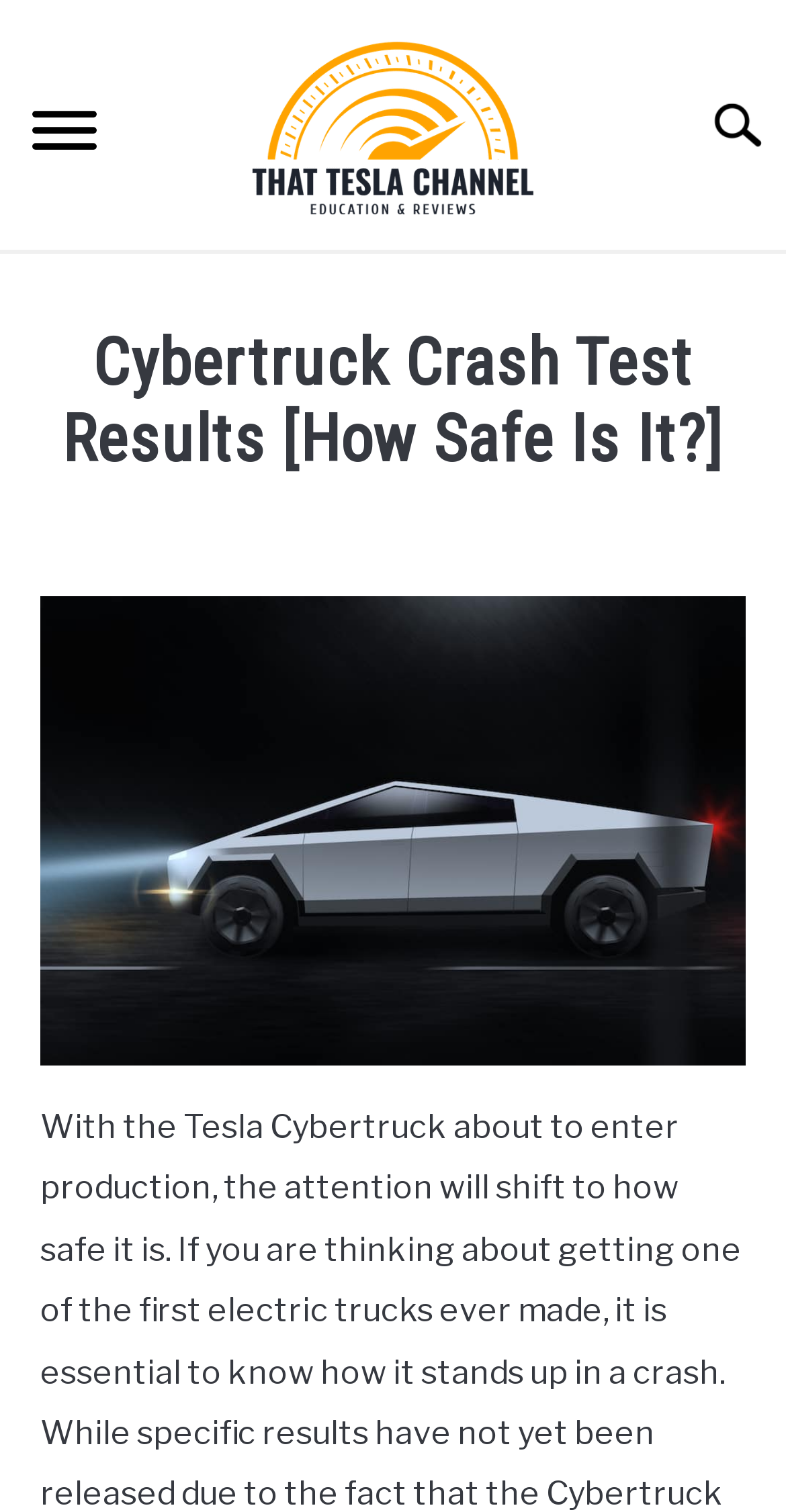Write an elaborate caption that captures the essence of the webpage.

The webpage is about the Cybertruck Crash Test Results and its safety features. At the top left corner, there is a menu button labeled "Menu". Next to it, there is an unidentified link. Below these elements, there are several links to different sections of the website, including "HOME", "TESLA VEHICLES", "TESLA SOLAR", and "RESOURCES". Each of these links has a corresponding submenu toggle button to its right.

Below the navigation links, there is a header section that spans the entire width of the page. It contains the title "Cybertruck Crash Test Results [How Safe Is It?]" in a large font, followed by the author's name "Greg" and the category "Beginner Info" and "Cybertruck" in smaller text.

Below the header, there is a large image that takes up most of the page's width, showing the Cybertruck Crash Test Results. The image is centered on the page, with a small gap between it and the header above.